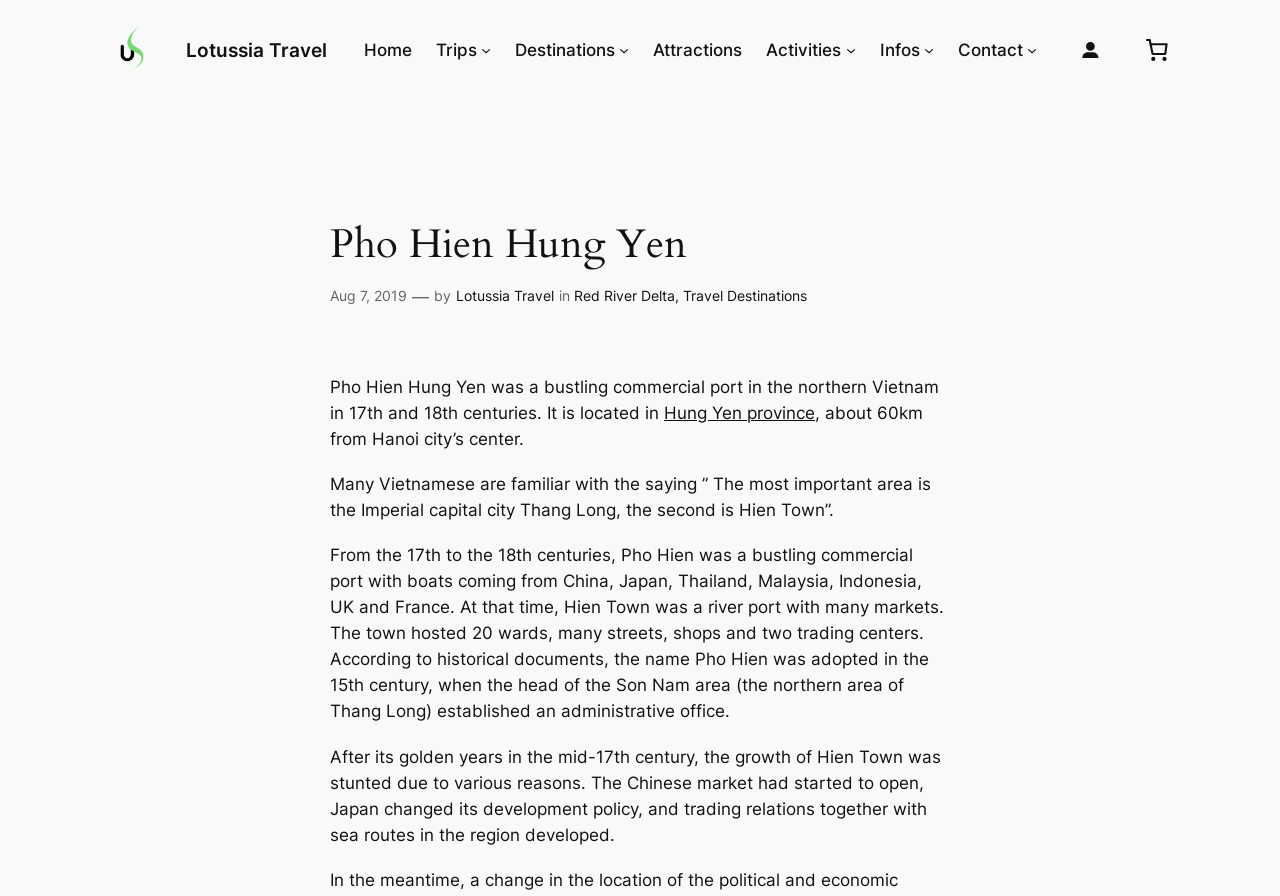Refer to the image and provide an in-depth answer to the question: 
What is the name of the travel destination?

I found the answer by looking at the heading element with the text 'Pho Hien Hung Yen' which is a prominent element on the webpage, indicating that it is the main topic of the page.